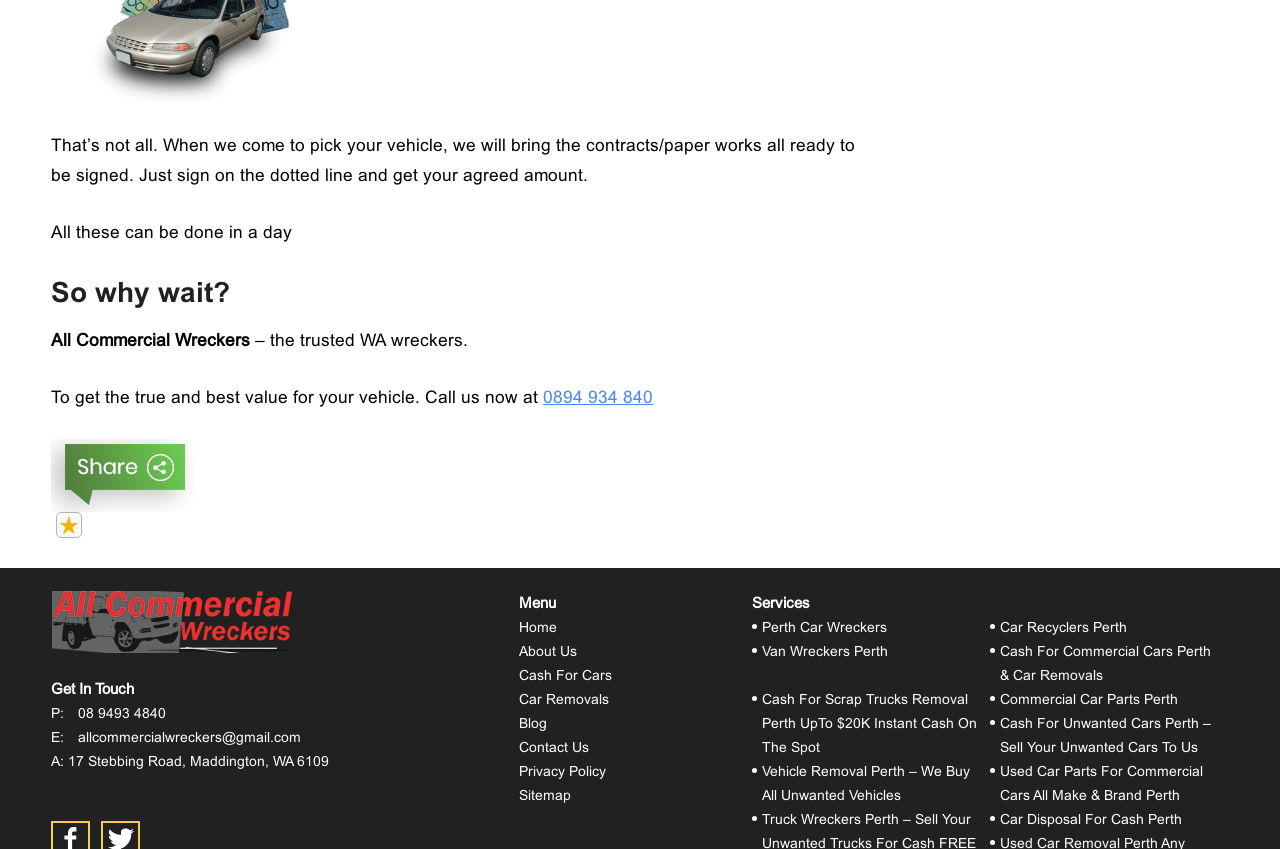Identify the bounding box coordinates of the clickable region required to complete the instruction: "Get in touch with All Commercial Wreckers". The coordinates should be given as four float numbers within the range of 0 and 1, i.e., [left, top, right, bottom].

[0.04, 0.695, 0.23, 0.77]